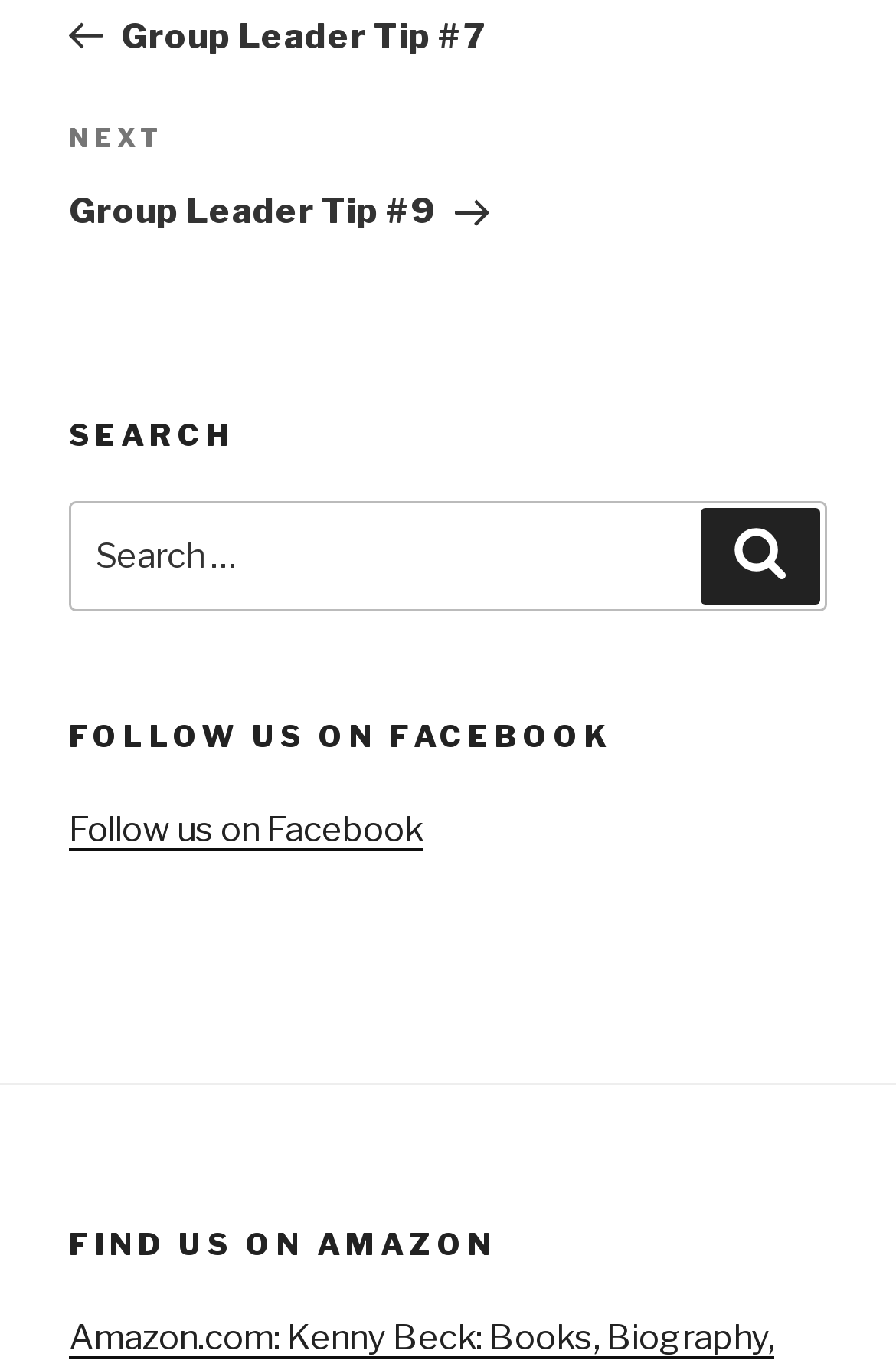Extract the bounding box coordinates of the UI element described by: "Follow us on Facebook". The coordinates should include four float numbers ranging from 0 to 1, e.g., [left, top, right, bottom].

[0.077, 0.59, 0.472, 0.62]